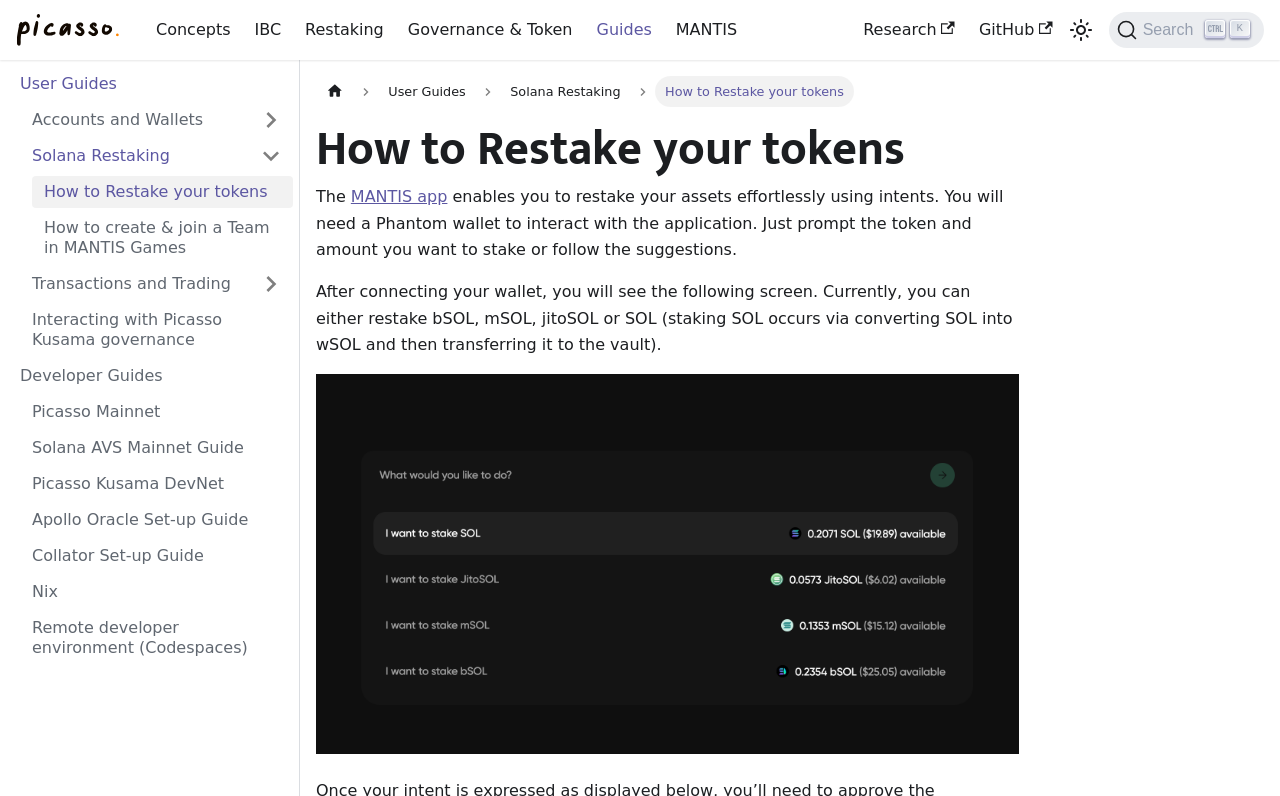Please mark the clickable region by giving the bounding box coordinates needed to complete this instruction: "Switch between dark and light mode".

[0.832, 0.018, 0.857, 0.058]